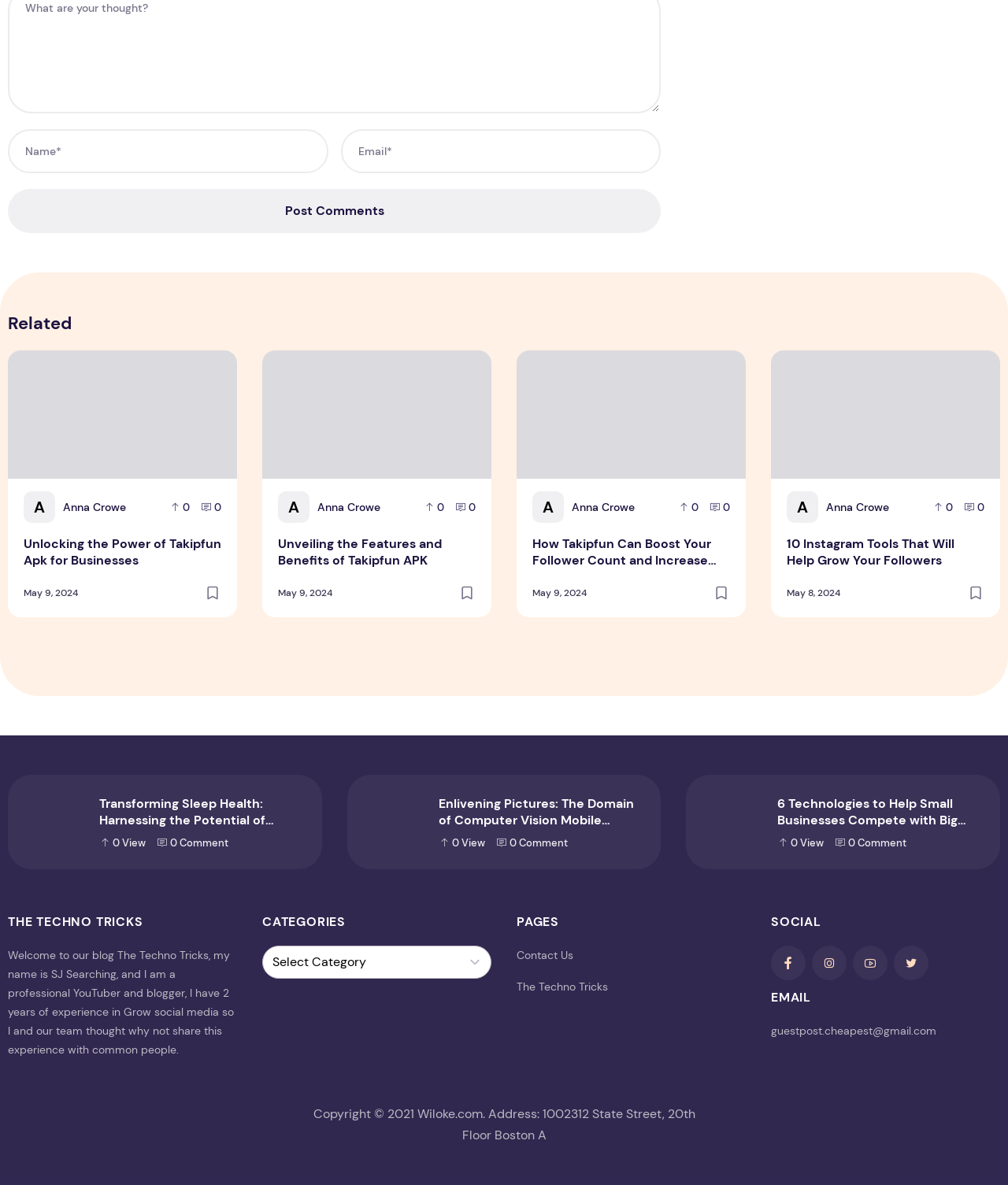Using the provided element description: "River", identify the bounding box coordinates. The coordinates should be four floats between 0 and 1 in the order [left, top, right, bottom].

None